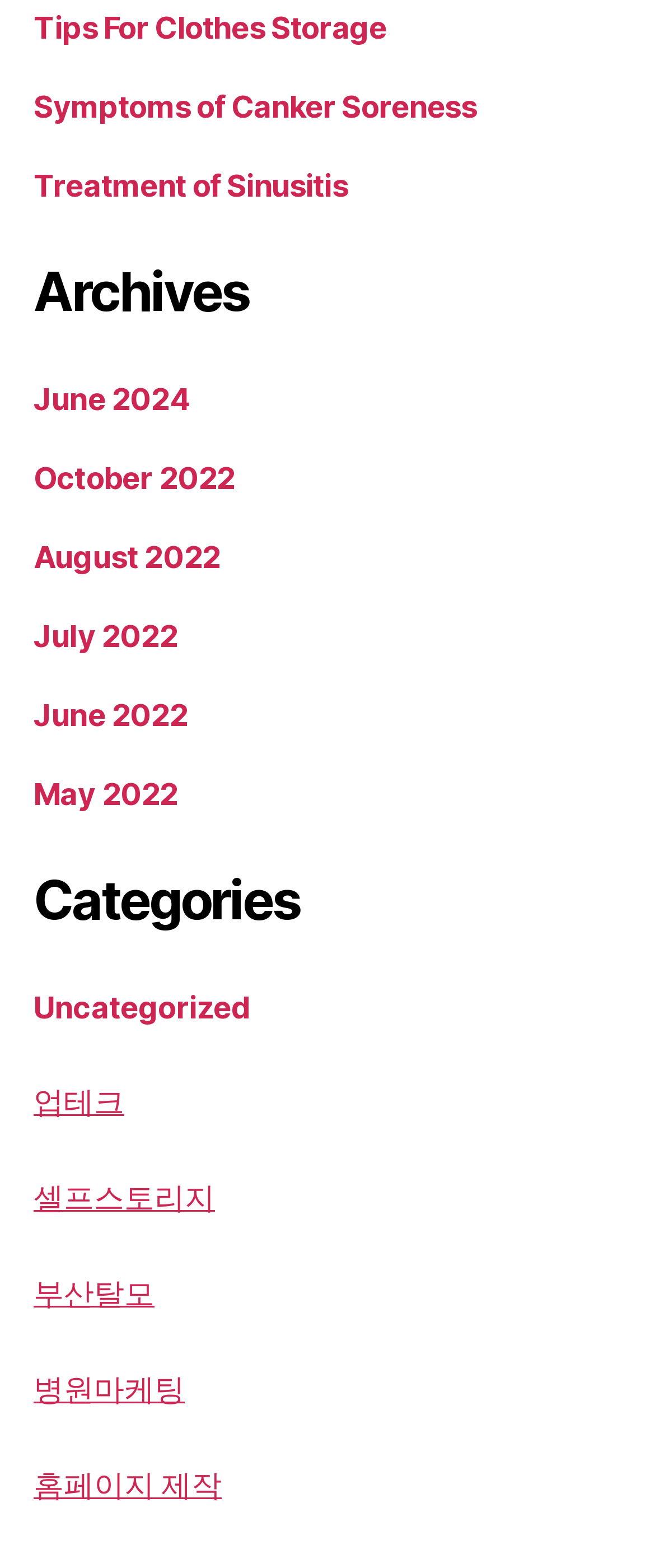Determine the bounding box coordinates of the clickable region to execute the instruction: "Explore archives for June 2024". The coordinates should be four float numbers between 0 and 1, denoted as [left, top, right, bottom].

[0.051, 0.244, 0.289, 0.266]